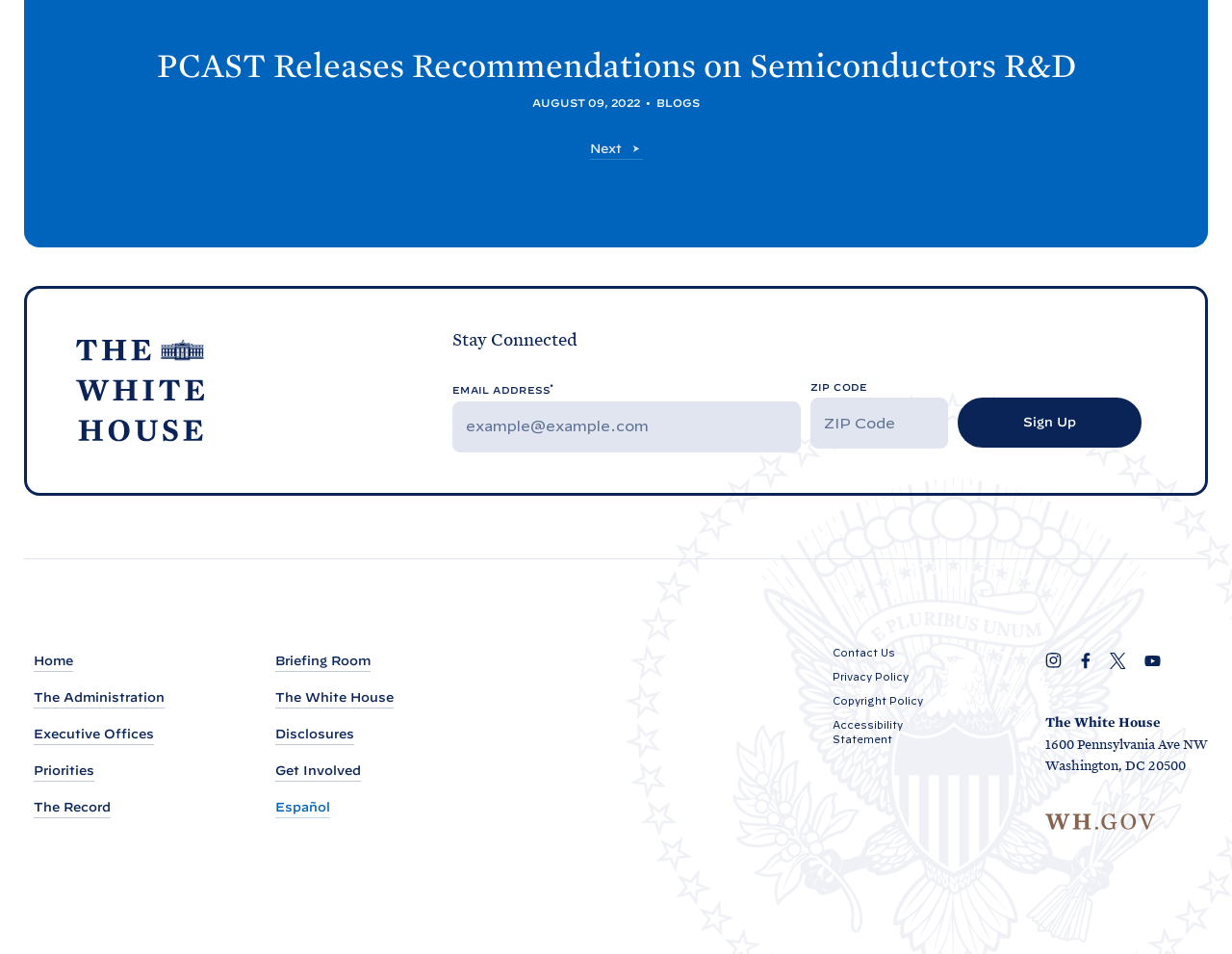Determine the bounding box coordinates of the region I should click to achieve the following instruction: "Sign up for newsletter". Ensure the bounding box coordinates are four float numbers between 0 and 1, i.e., [left, top, right, bottom].

[0.367, 0.399, 0.926, 0.474]